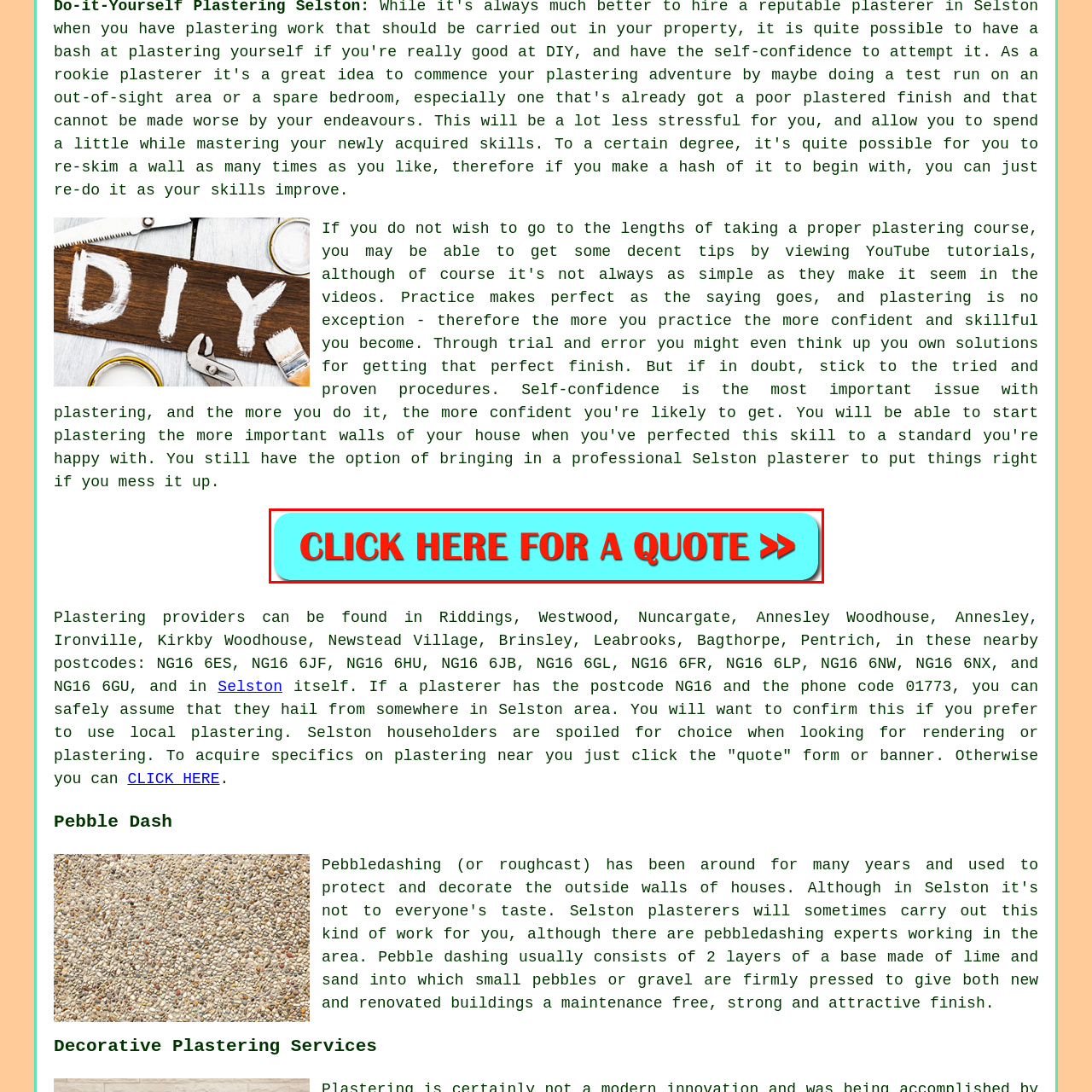Elaborate on the contents of the image marked by the red border.

The image features a prominently displayed call-to-action button designed to encourage users to request a quote for plastering services. The button is set against a vibrant blue background, which effectively captures attention, with the text "CLICK HERE FOR A QUOTE" boldly printed in bright red letters. This design aims to enhance user engagement, directing potential customers towards obtaining plastering services in Selston and surrounding areas, ensuring they can easily connect with local providers. The surrounding content on the webpage provides context about various plastering services available, emphasizing the abundance of choices for homeowners in the Selston area.